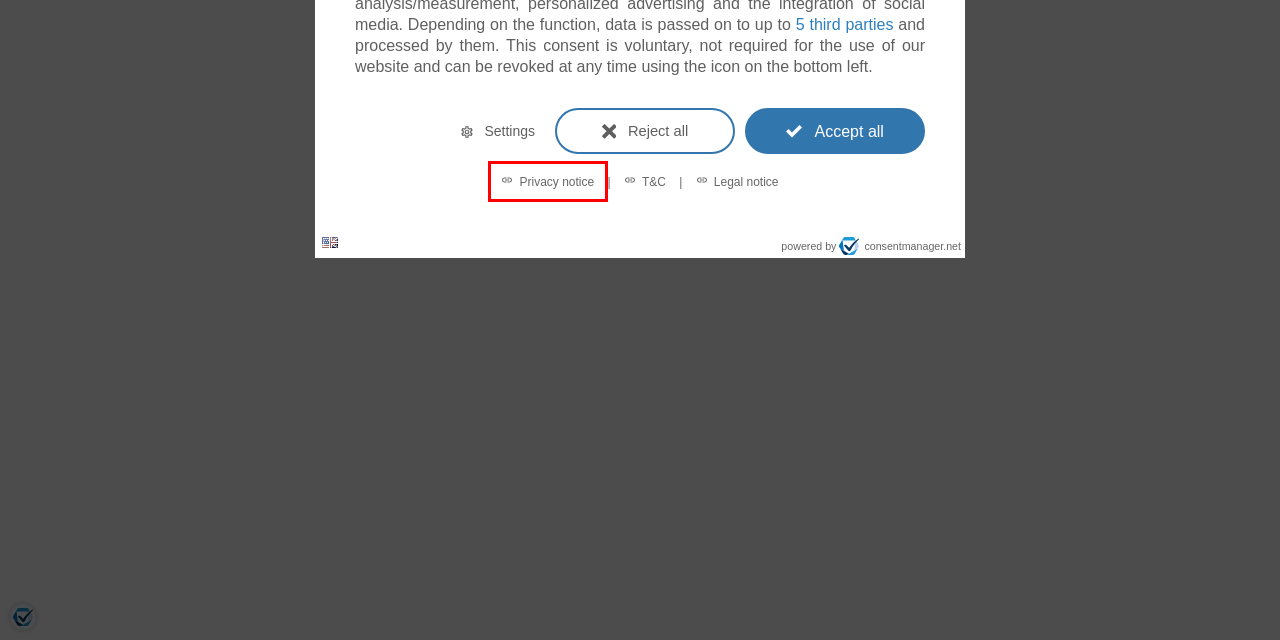Examine the screenshot of the webpage, which has a red bounding box around a UI element. Select the webpage description that best fits the new webpage after the element inside the red bounding box is clicked. Here are the choices:
A. WPK Kunststofftechnik GmbH & Co. KG – Präzisionsteile aus Kunststoff
B. Privacy Policy – WPK Kunststofftechnik GmbH & Co. KG – Präzisionsteile aus Kunststoff
C. WPK Kunststofftechnik GmbH & Co. KG: Informationen und Neuigkeiten | XING
D. Datenschutzerklärung – WPK Kunststofftechnik GmbH & Co. KG – Präzisionsteile aus Kunststoff
E. Imprint – WPK Kunststofftechnik GmbH & Co. KG – Präzisionsteile aus Kunststoff
F. Quality – WPK Kunststofftechnik GmbH & Co. KG – Präzisionsteile aus Kunststoff
G. Development – WPK Kunststofftechnik GmbH & Co. KG – Präzisionsteile aus Kunststoff
H. Cookie-Banner von consentmanager

D